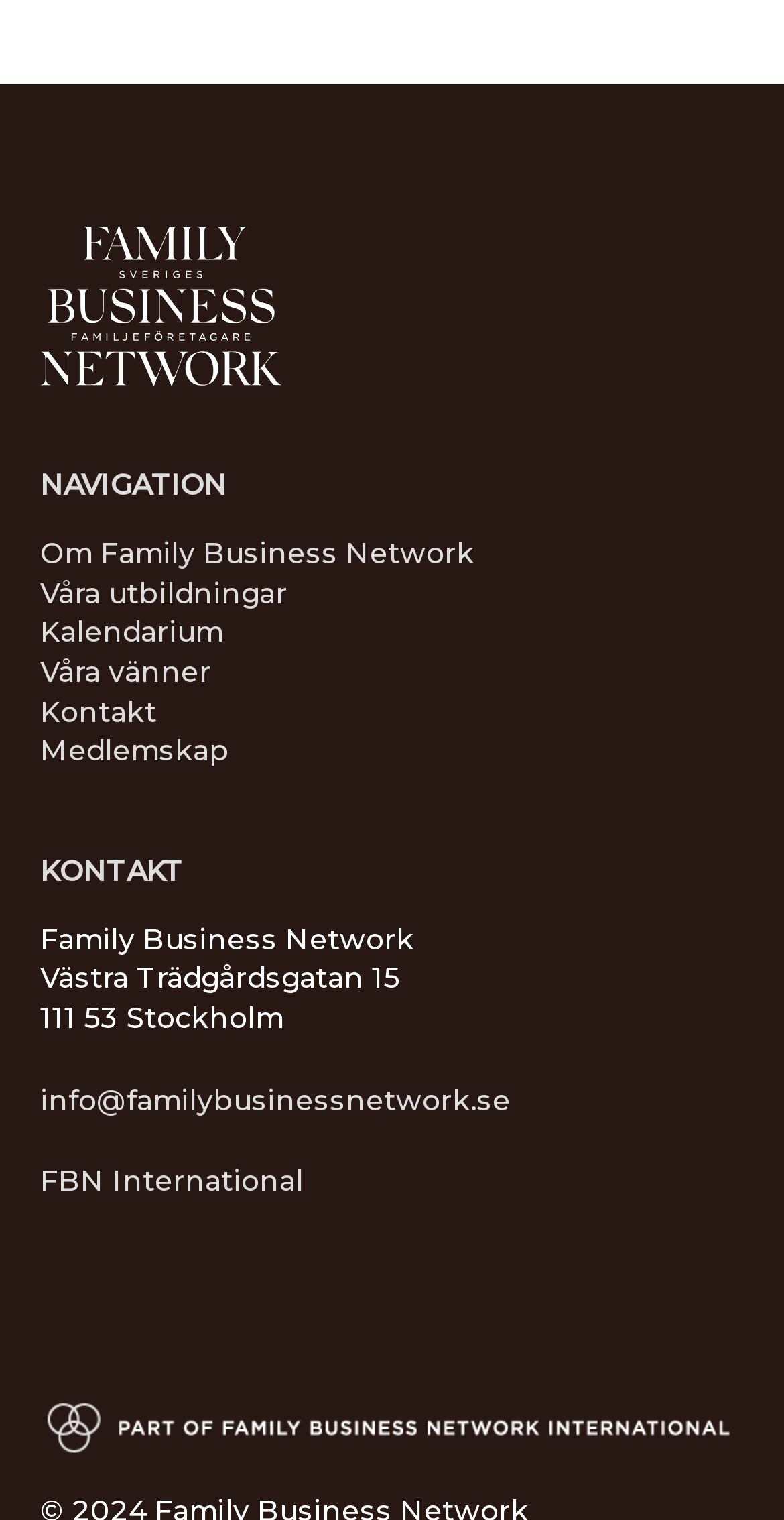Bounding box coordinates should be in the format (top-left x, top-left y, bottom-right x, bottom-right y) and all values should be floating point numbers between 0 and 1. Determine the bounding box coordinate for the UI element described as: info@familybusinessnetwork.se

[0.051, 0.712, 0.651, 0.735]